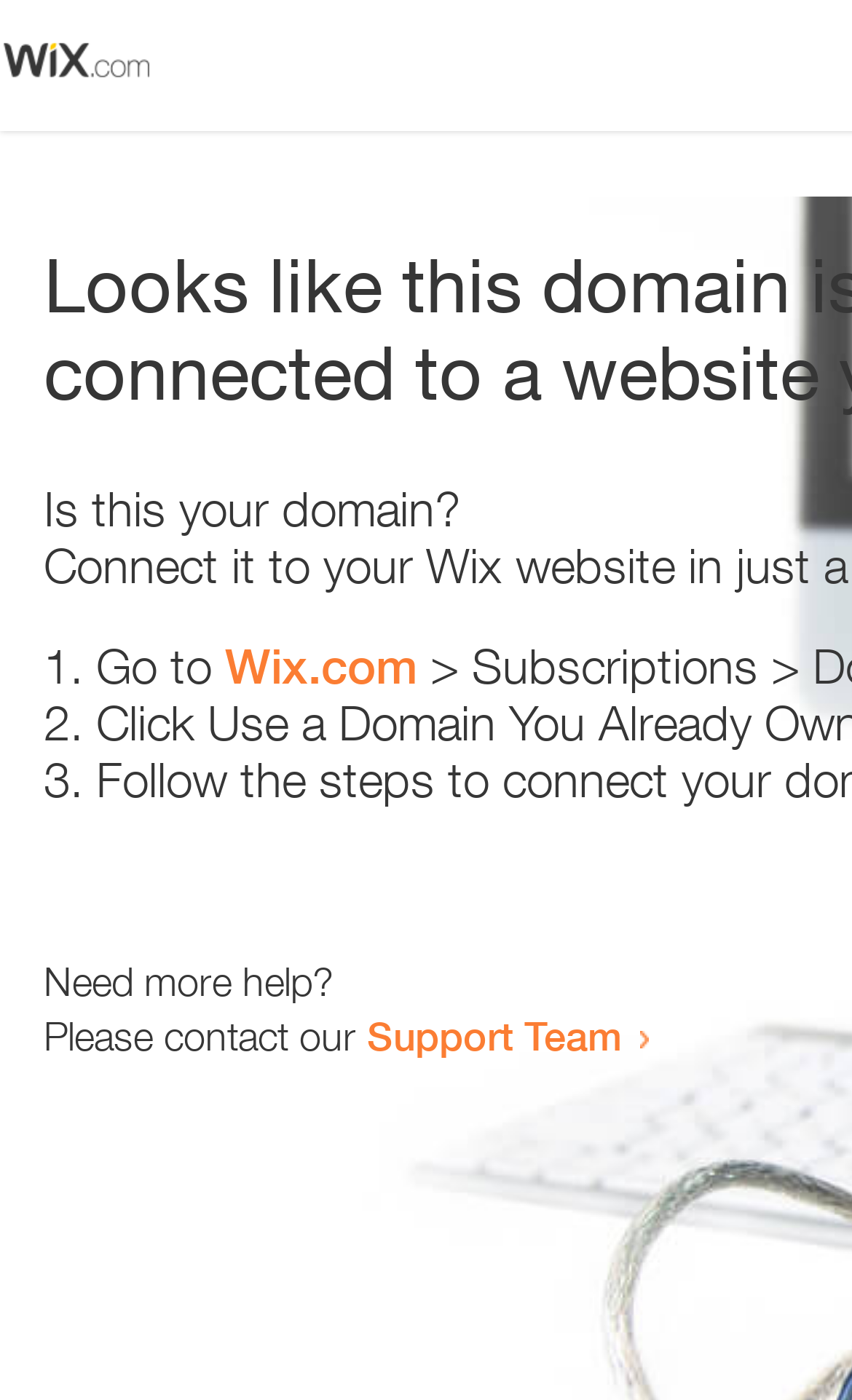Provide the bounding box coordinates of the HTML element described as: "Support Team". The bounding box coordinates should be four float numbers between 0 and 1, i.e., [left, top, right, bottom].

[0.431, 0.722, 0.731, 0.757]